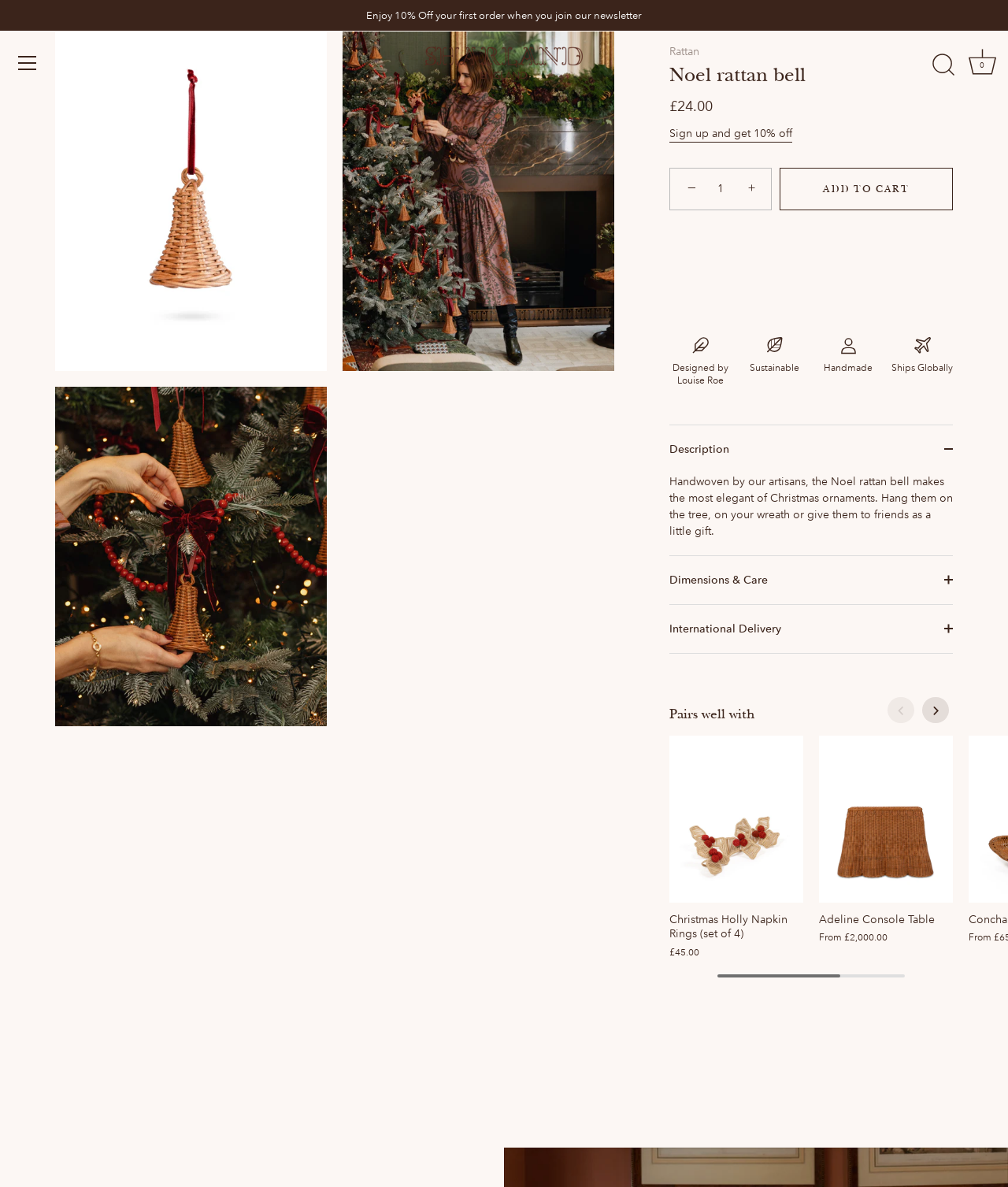What is the name of the designer of the Noel Rattan Bell Ornament?
Look at the screenshot and give a one-word or phrase answer.

Louise Roe